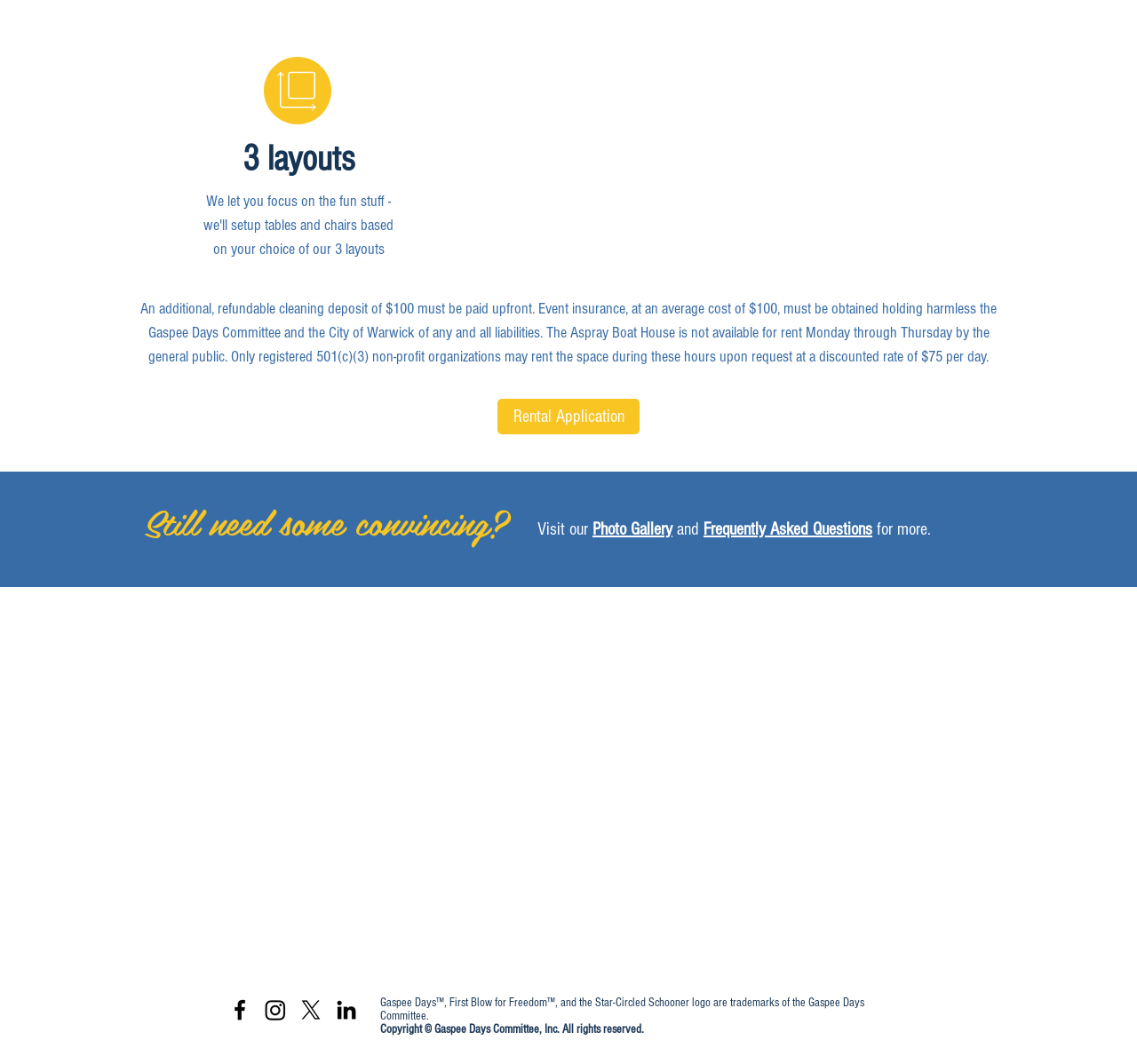Give the bounding box coordinates for this UI element: "aria-label="Google Maps" title="Google Maps"". The coordinates should be four float numbers between 0 and 1, arranged as [left, top, right, bottom].

[0.039, 0.588, 0.961, 0.881]